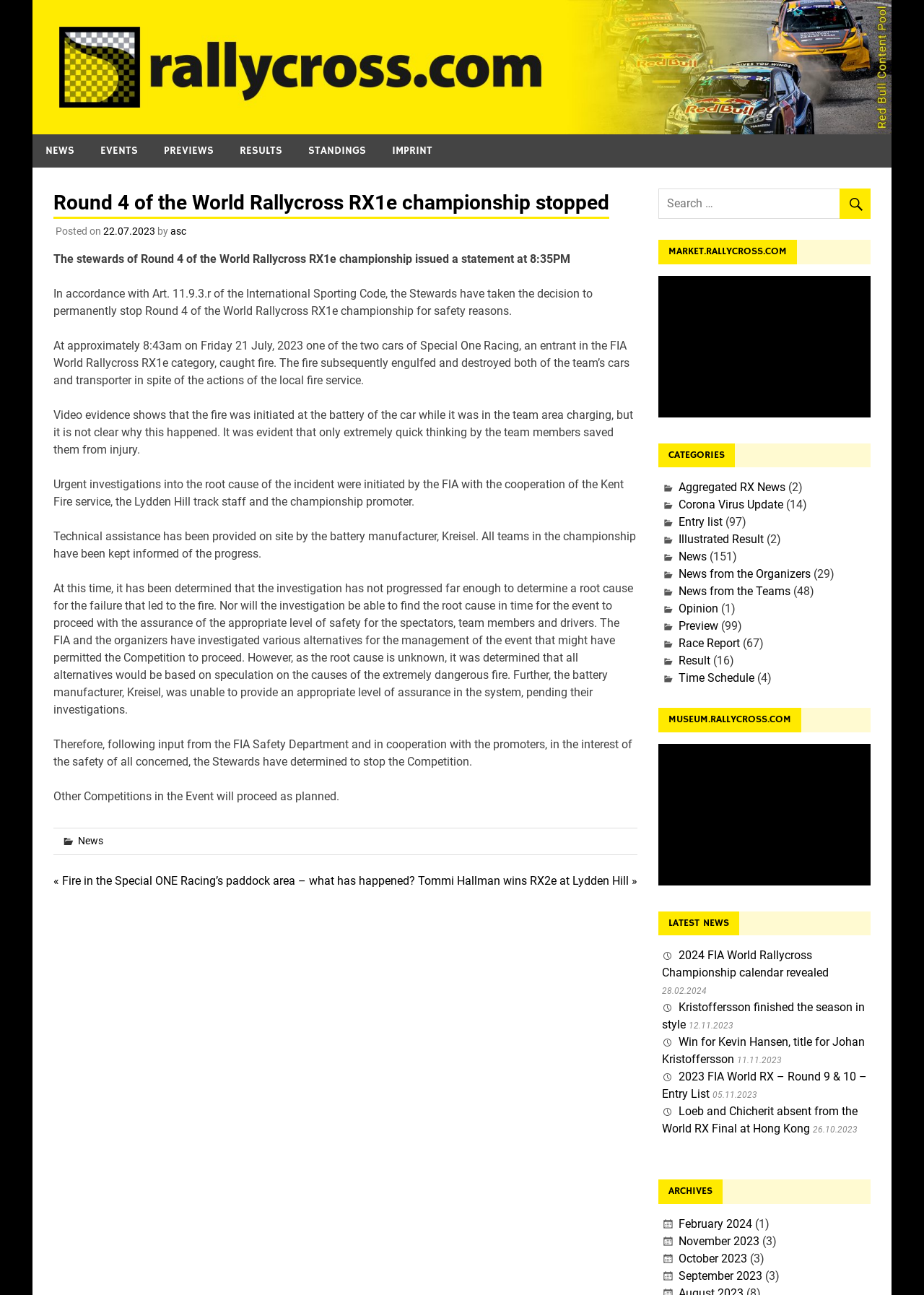Determine the bounding box coordinates for the clickable element required to fulfill the instruction: "Go to EVENTS". Provide the coordinates as four float numbers between 0 and 1, i.e., [left, top, right, bottom].

[0.095, 0.104, 0.163, 0.13]